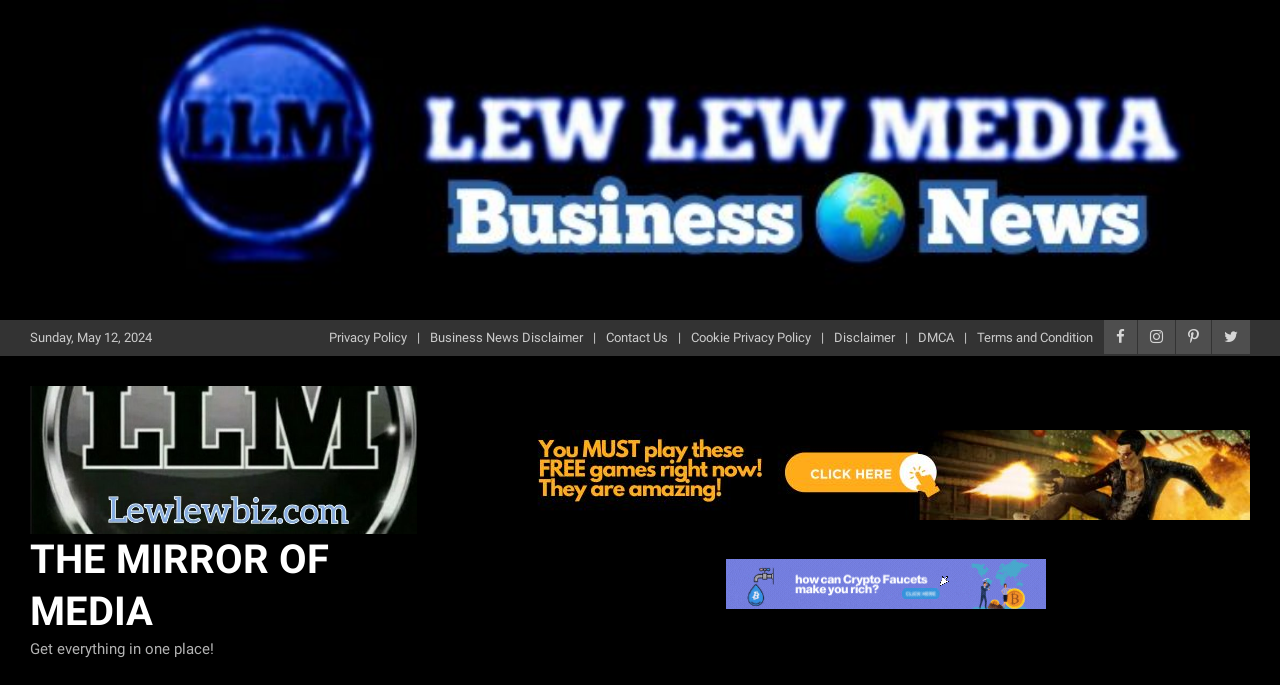Identify the bounding box coordinates of the region that needs to be clicked to carry out this instruction: "Click on the 'WORK WITH ME' link". Provide these coordinates as four float numbers ranging from 0 to 1, i.e., [left, top, right, bottom].

None